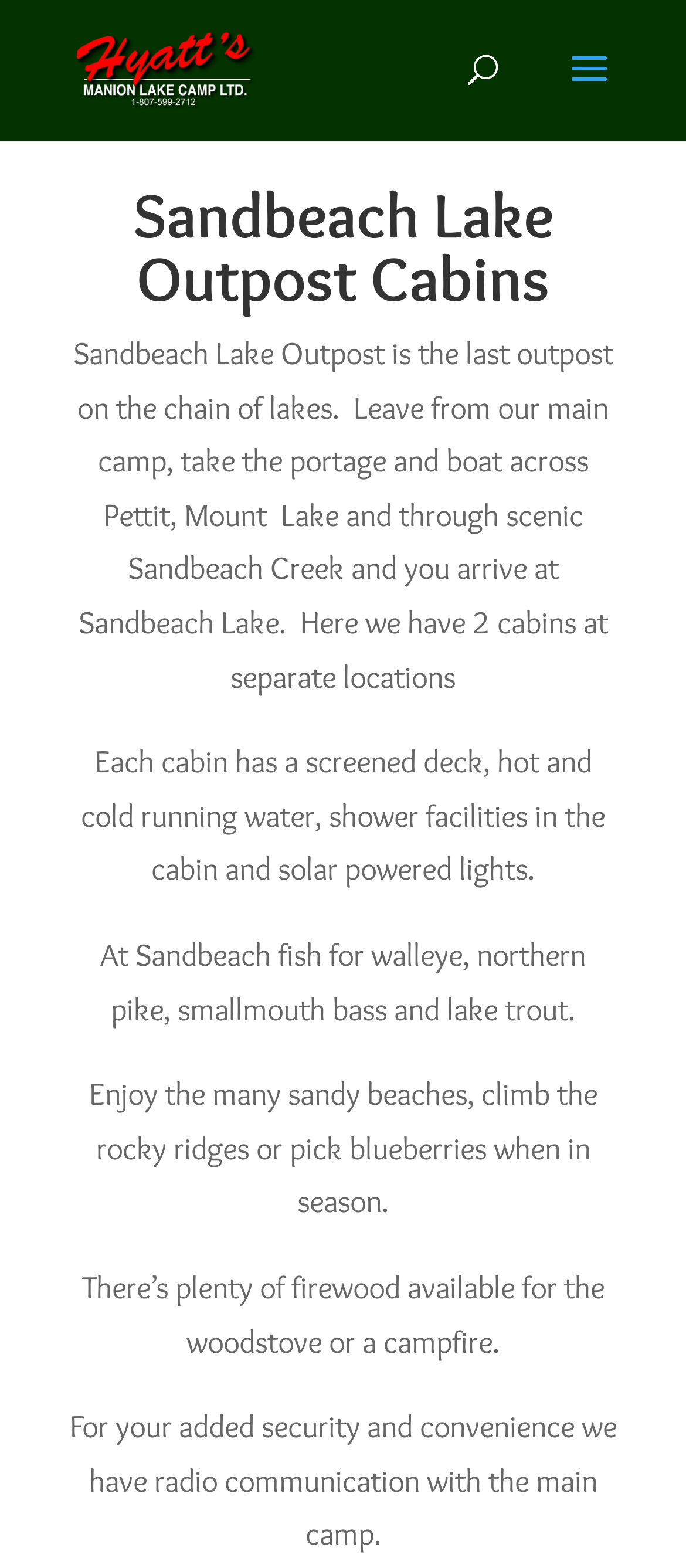What type of fish can be caught at Sandbeach Lake?
From the image, provide a succinct answer in one word or a short phrase.

Walleye, northern pike, smallmouth bass, and lake trout